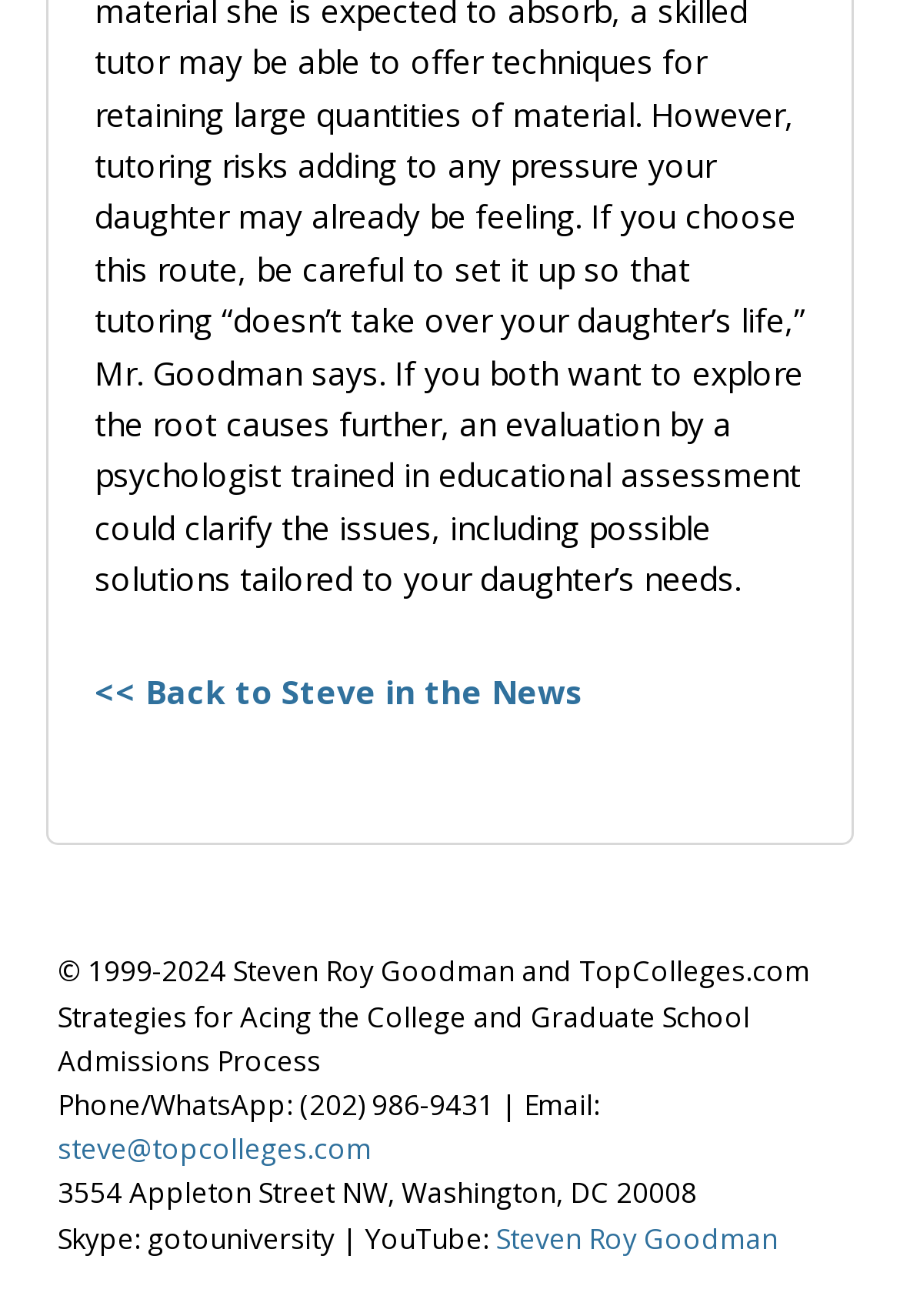What is the phone number for contact?
Carefully examine the image and provide a detailed answer to the question.

I found the phone number by looking at the StaticText element with the text 'Phone/WhatsApp: (202) 986-9431 | Email:' which is located at the coordinates [0.064, 0.824, 0.667, 0.854]. This element is a part of the contact information section of the webpage.